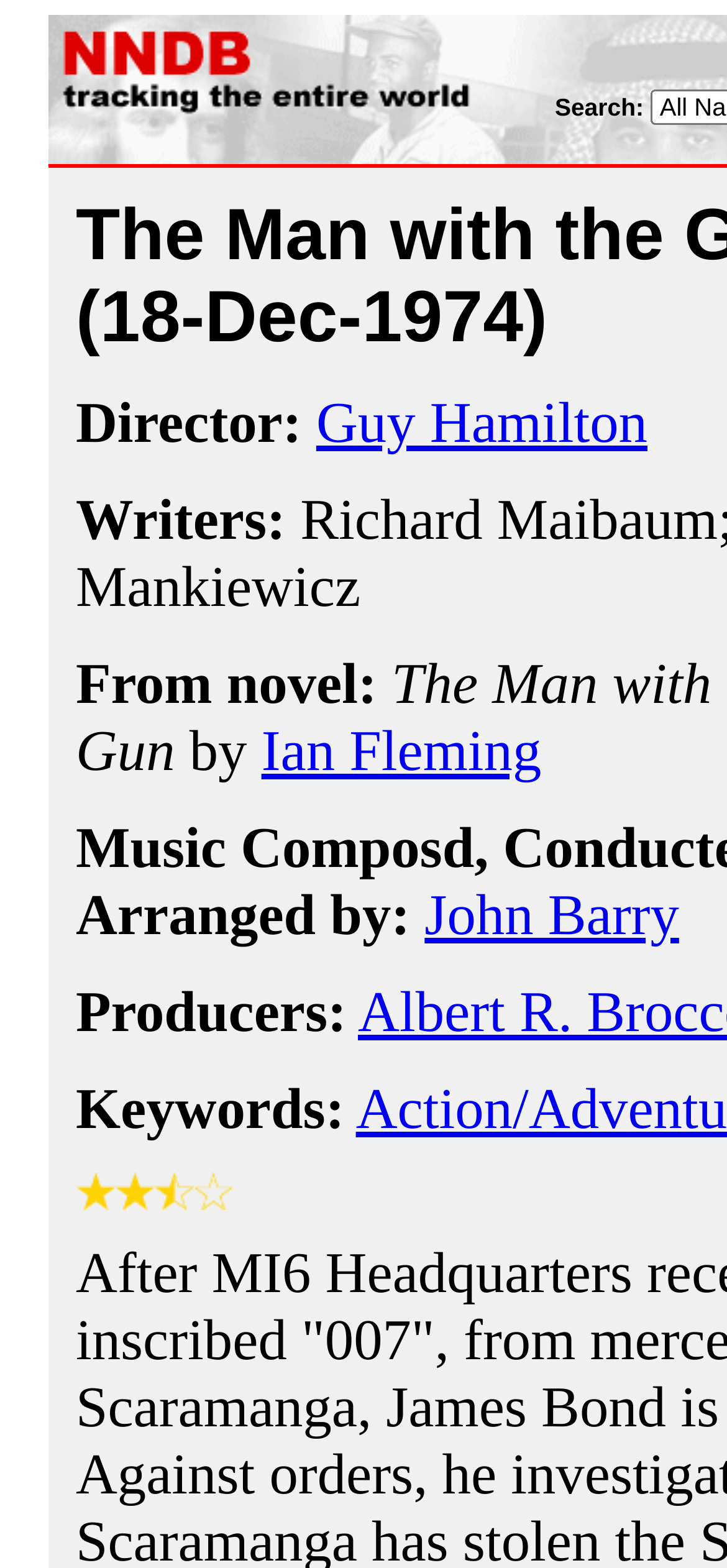Given the element description alt="NNDB", specify the bounding box coordinates of the corresponding UI element in the format (top-left x, top-left y, bottom-right x, bottom-right y). All values must be between 0 and 1.

[0.076, 0.058, 0.743, 0.078]